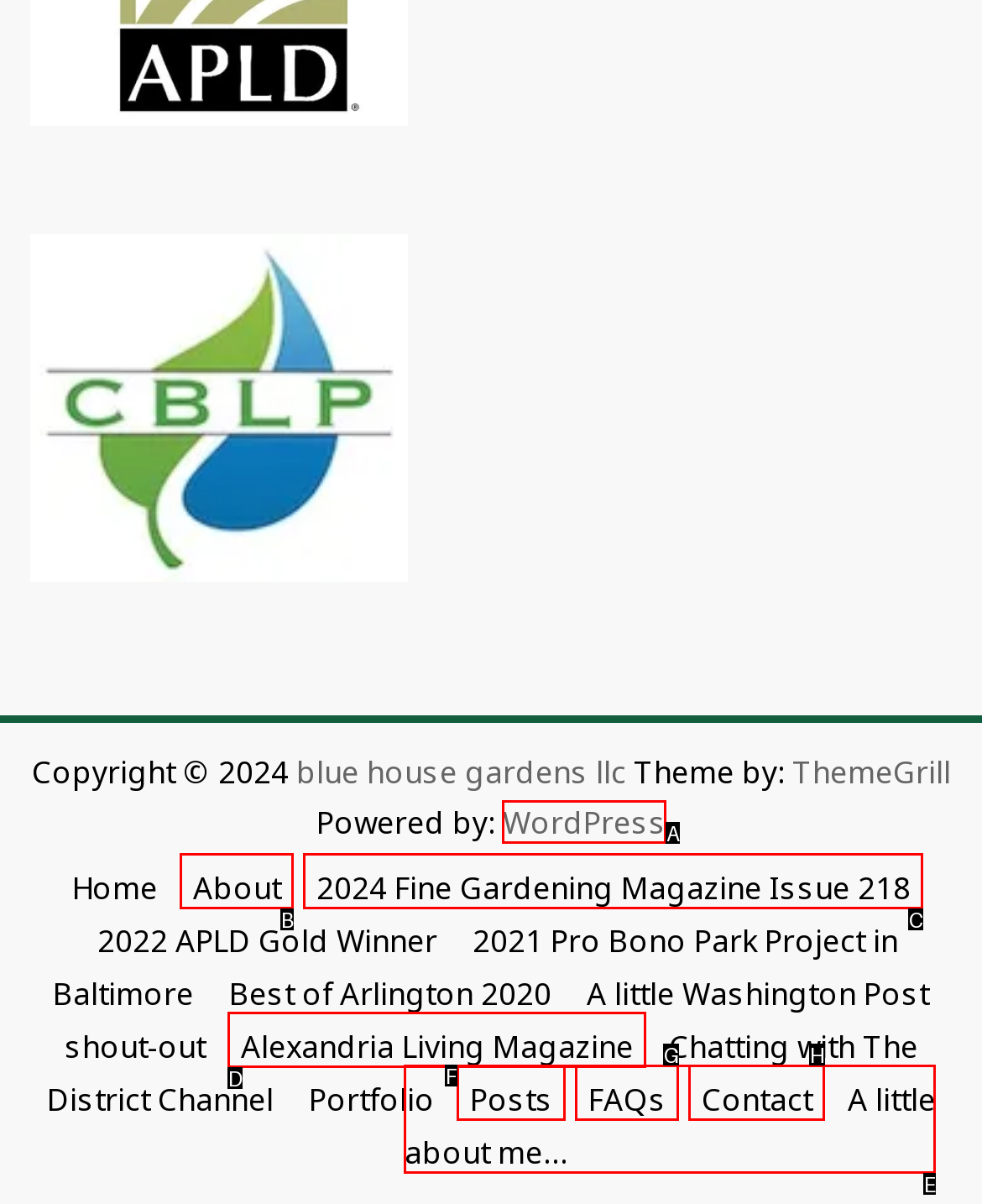For the task "learn about the company", which option's letter should you click? Answer with the letter only.

B